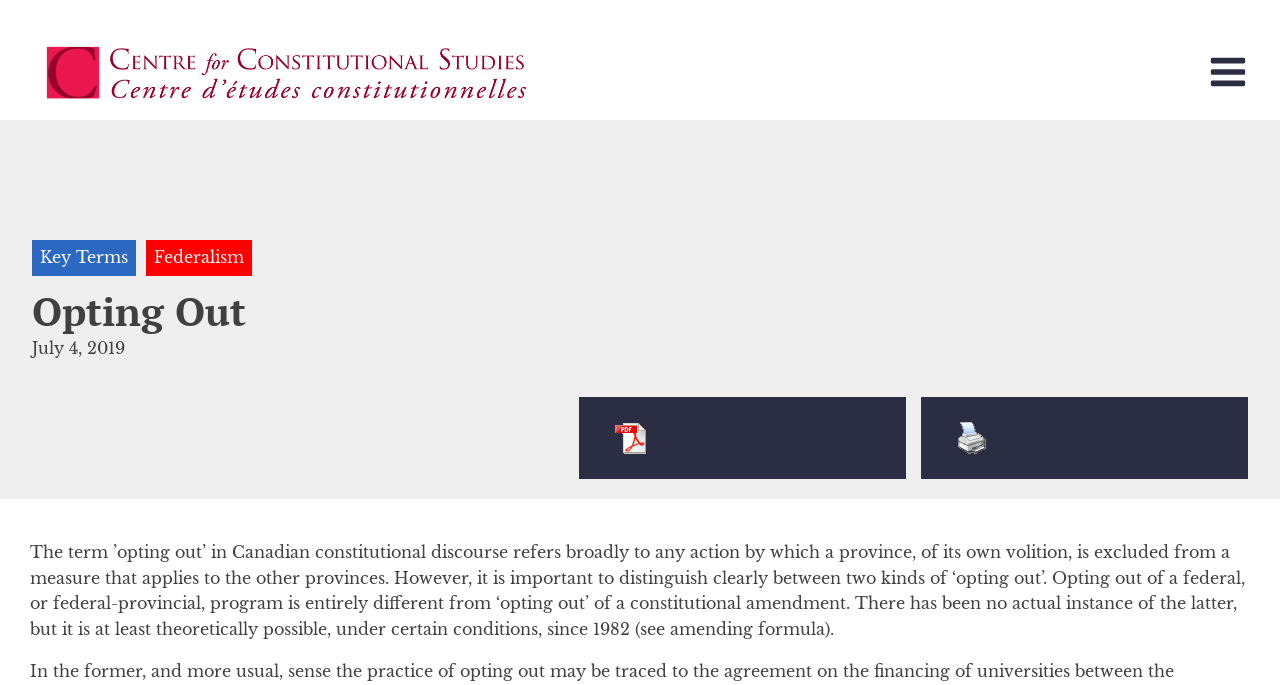Reply to the question with a single word or phrase:
What is the date of the content?

July 4, 2019